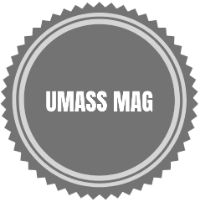What is the purpose of the magazine represented by the logo?
Please describe in detail the information shown in the image to answer the question.

The caption suggests that the magazine is committed to showcasing news, stories, and events related to the university community and its alumni. This implies that the purpose of the magazine is to provide information and updates about the university.